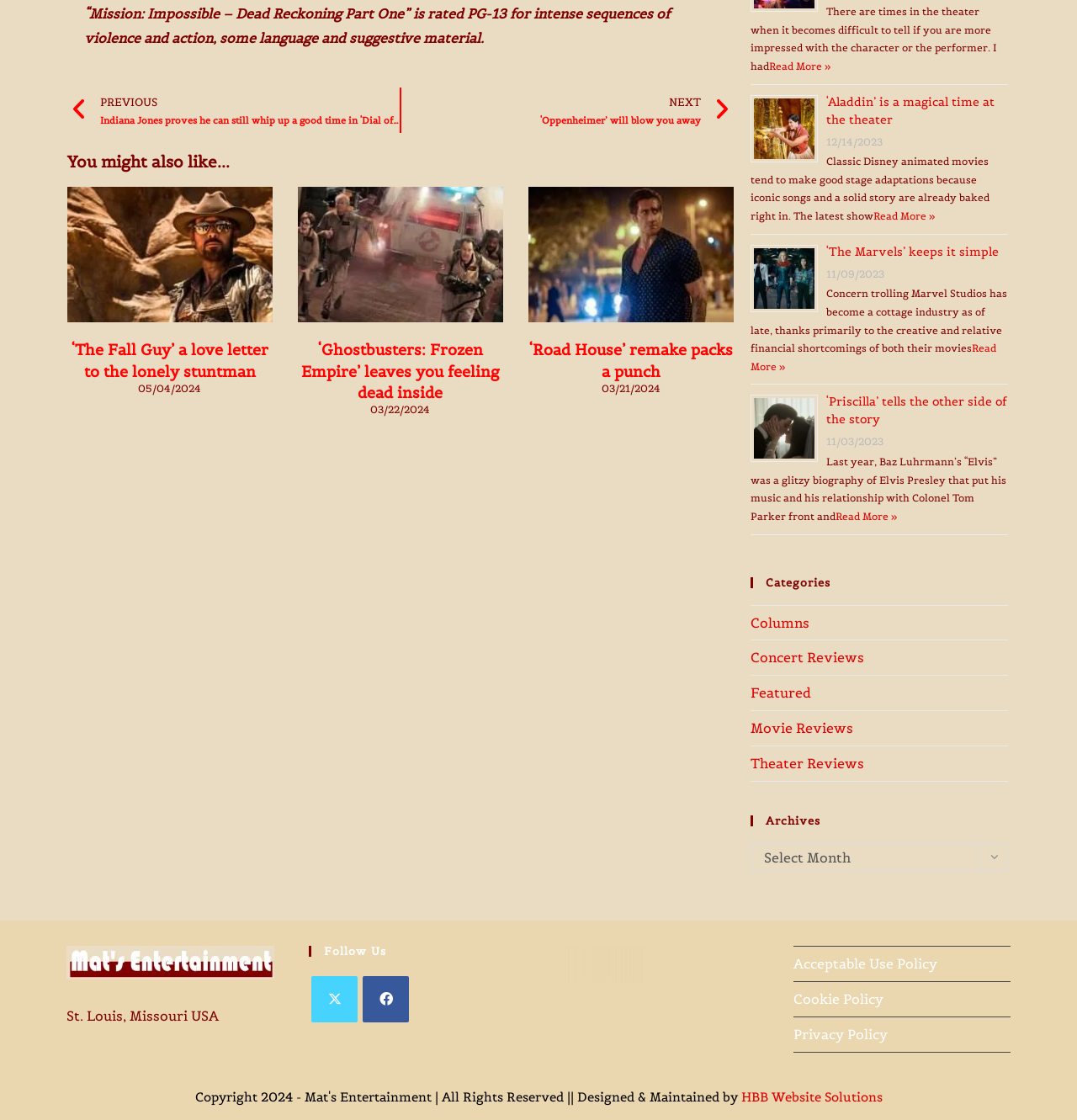Please predict the bounding box coordinates of the element's region where a click is necessary to complete the following instruction: "Read more about 'Mission: Impossible – Dead Reckoning Part One'". The coordinates should be represented by four float numbers between 0 and 1, i.e., [left, top, right, bottom].

[0.078, 0.004, 0.622, 0.041]